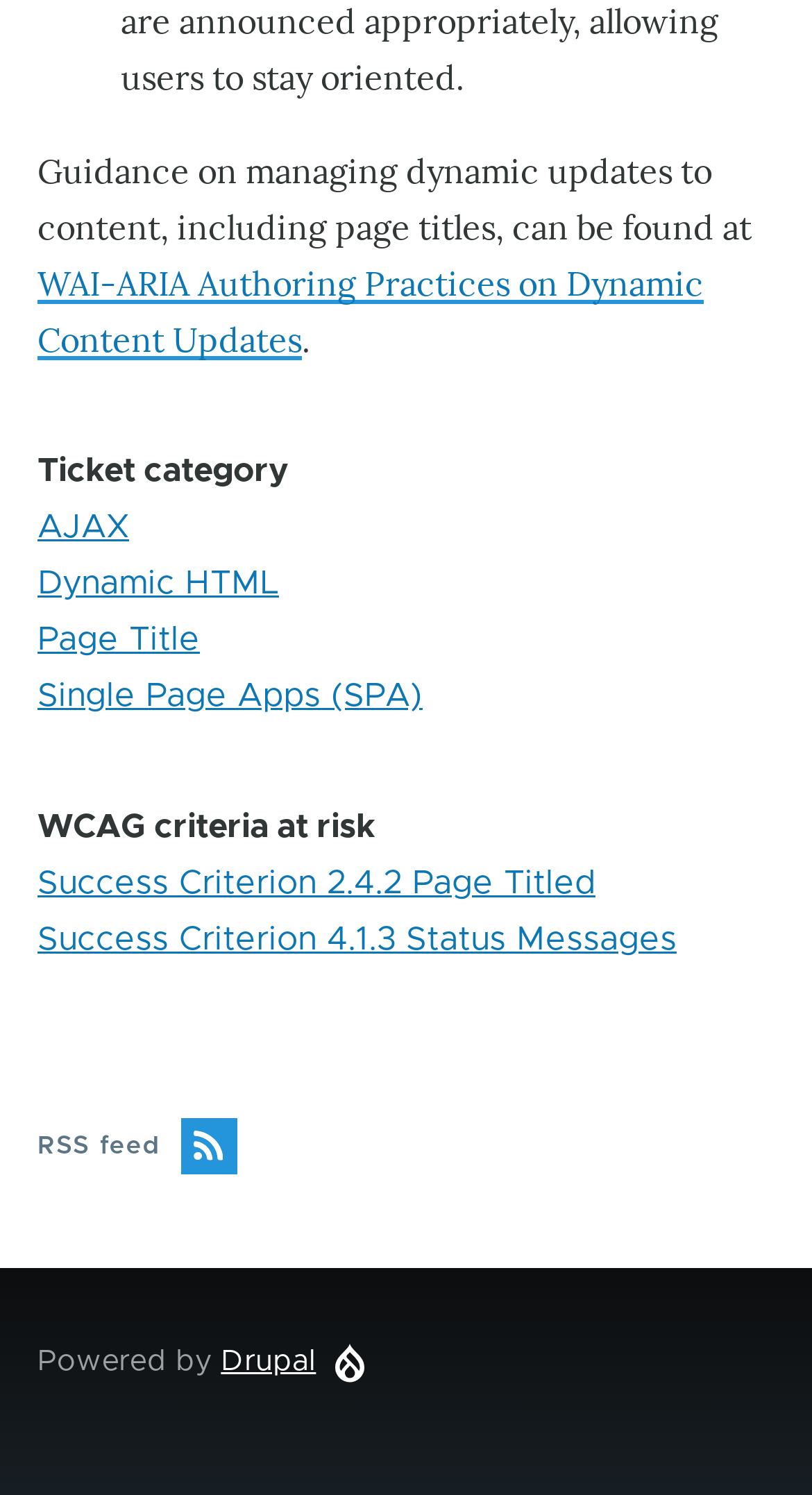Answer the following inquiry with a single word or phrase:
What is the name of the platform powering the website?

Drupal